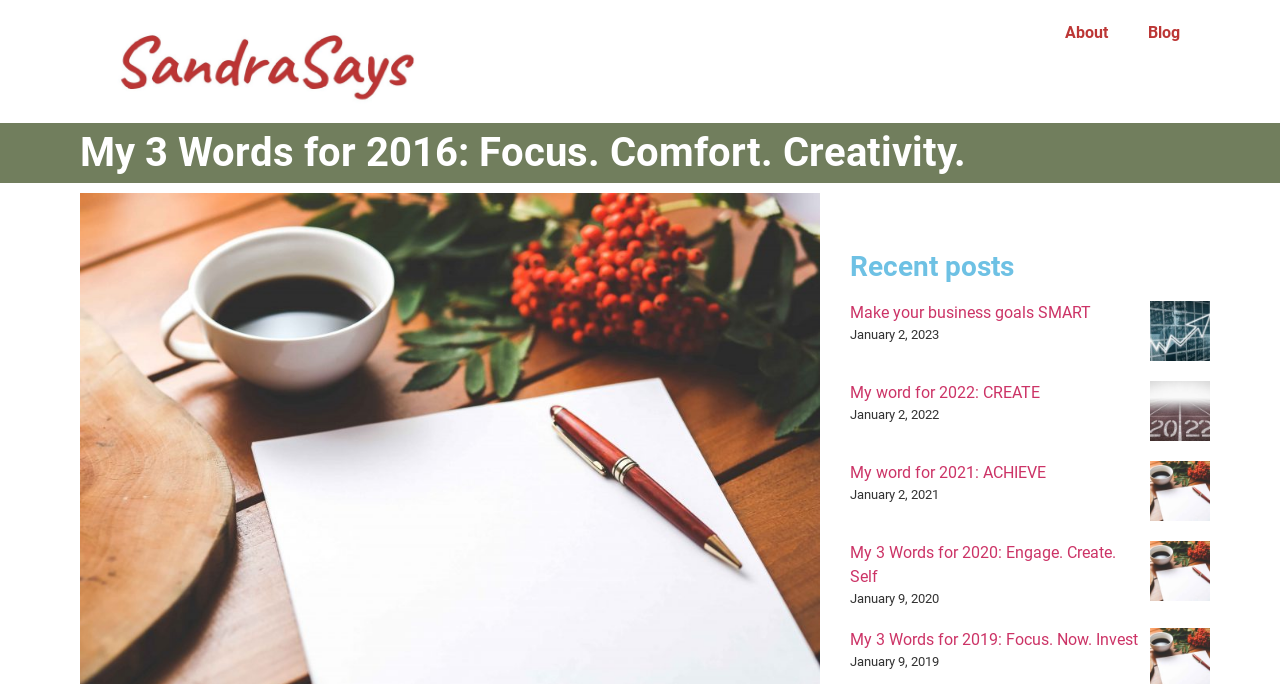What is the logo of this website?
We need a detailed and meticulous answer to the question.

The logo of this website is SandraSays, which can be found at the top left corner of the webpage, indicated by the image element with the text 'SandraSays logo 2023'.